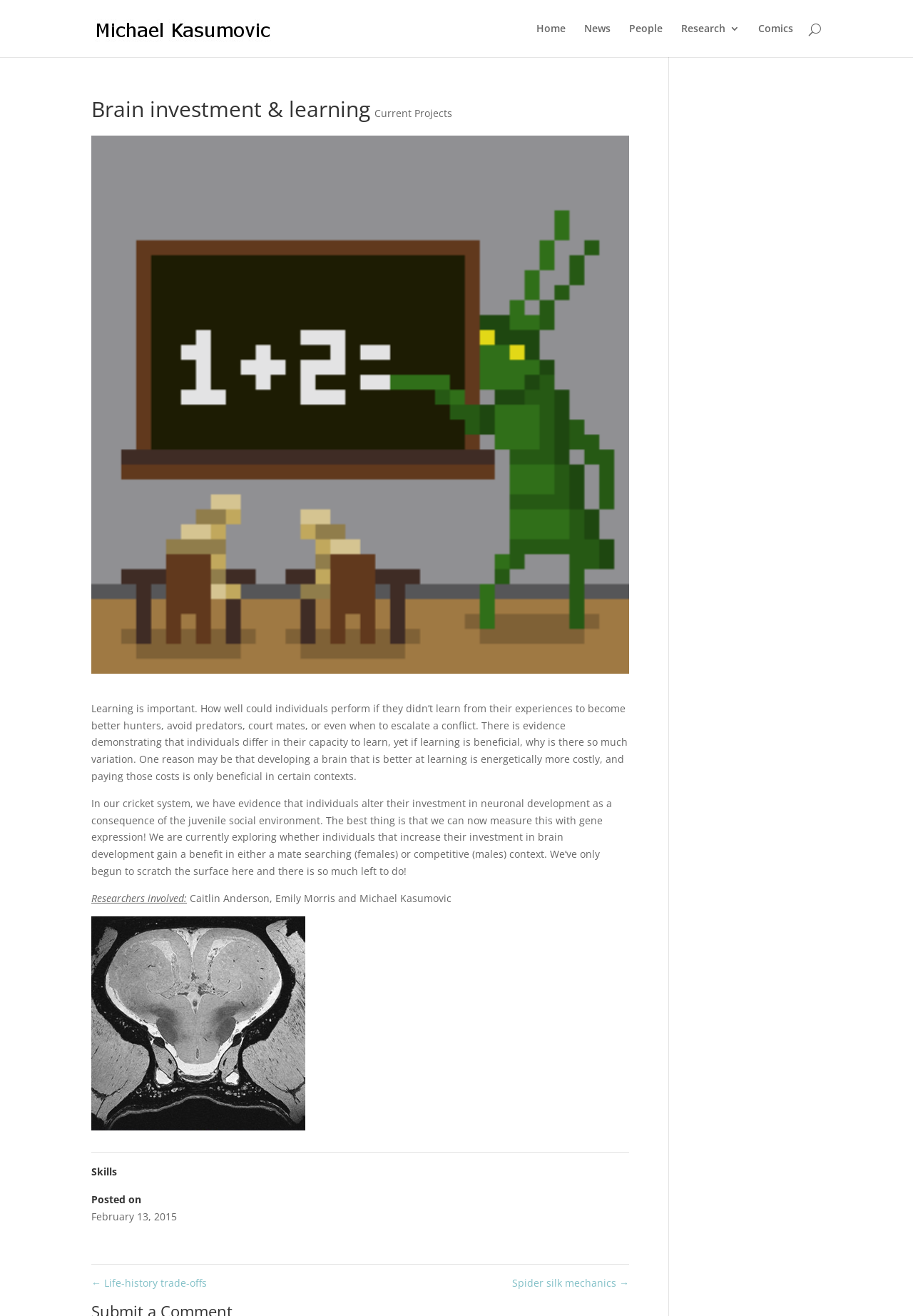Please find the bounding box coordinates of the element that needs to be clicked to perform the following instruction: "Go to the previous post 'Life-history trade-offs'". The bounding box coordinates should be four float numbers between 0 and 1, represented as [left, top, right, bottom].

[0.1, 0.969, 0.227, 0.98]